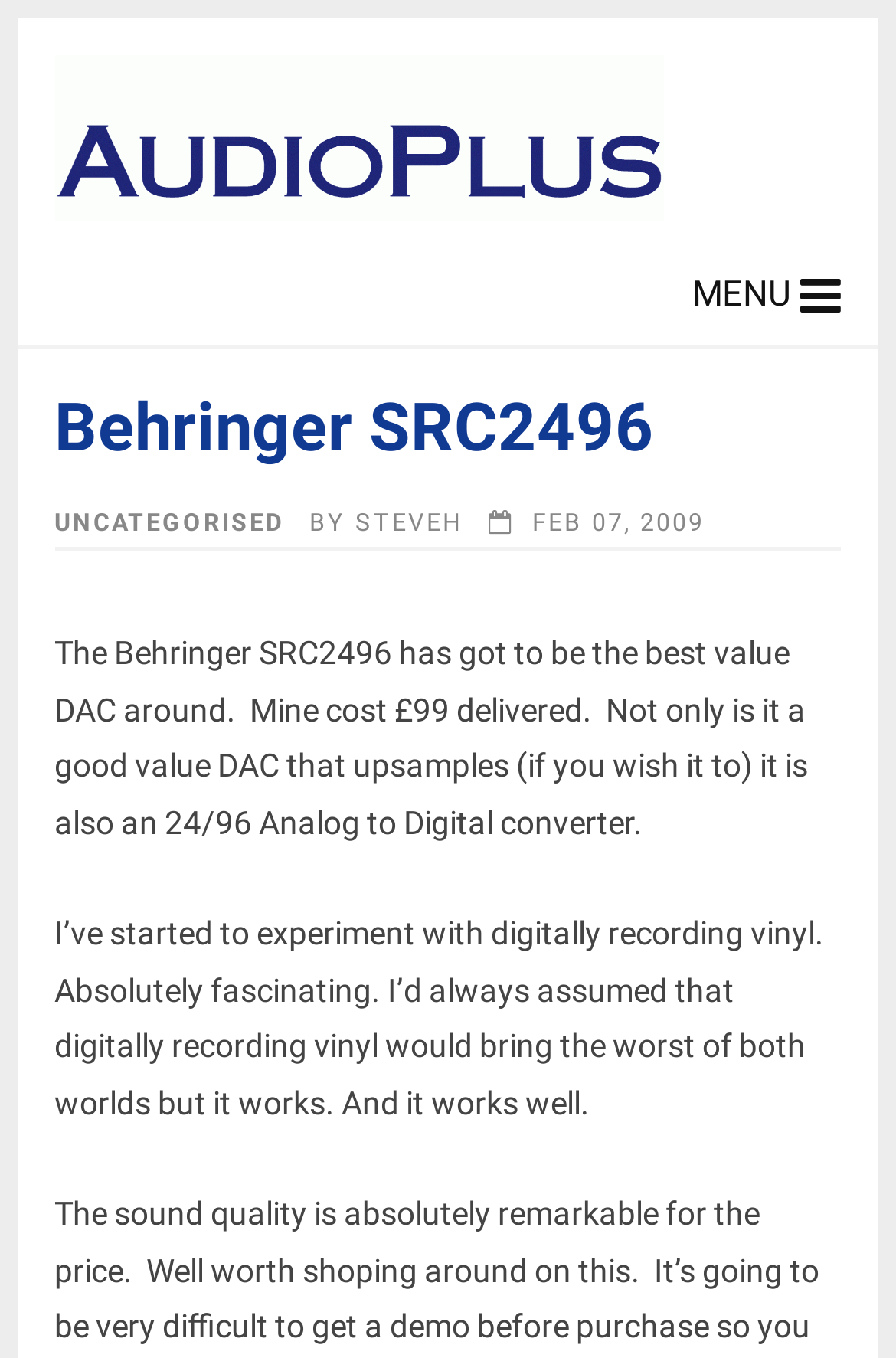What is the author experimenting with?
Please respond to the question thoroughly and include all relevant details.

The author mentions that they have started to experiment with digitally recording vinyl, which is a process of converting analog vinyl records into digital format.